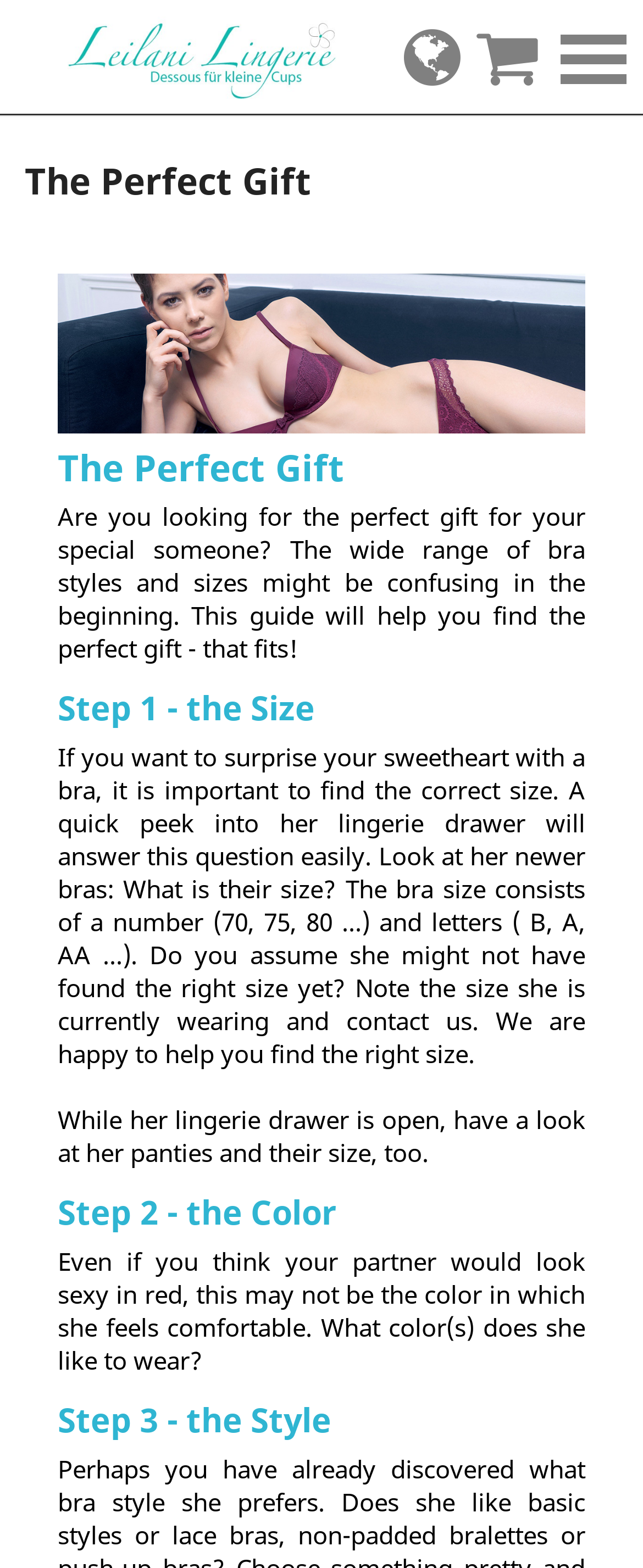Using the format (top-left x, top-left y, bottom-right x, bottom-right y), and given the element description, identify the bounding box coordinates within the screenshot: title="Leilani Lingerie"

[0.026, 0.011, 0.603, 0.063]